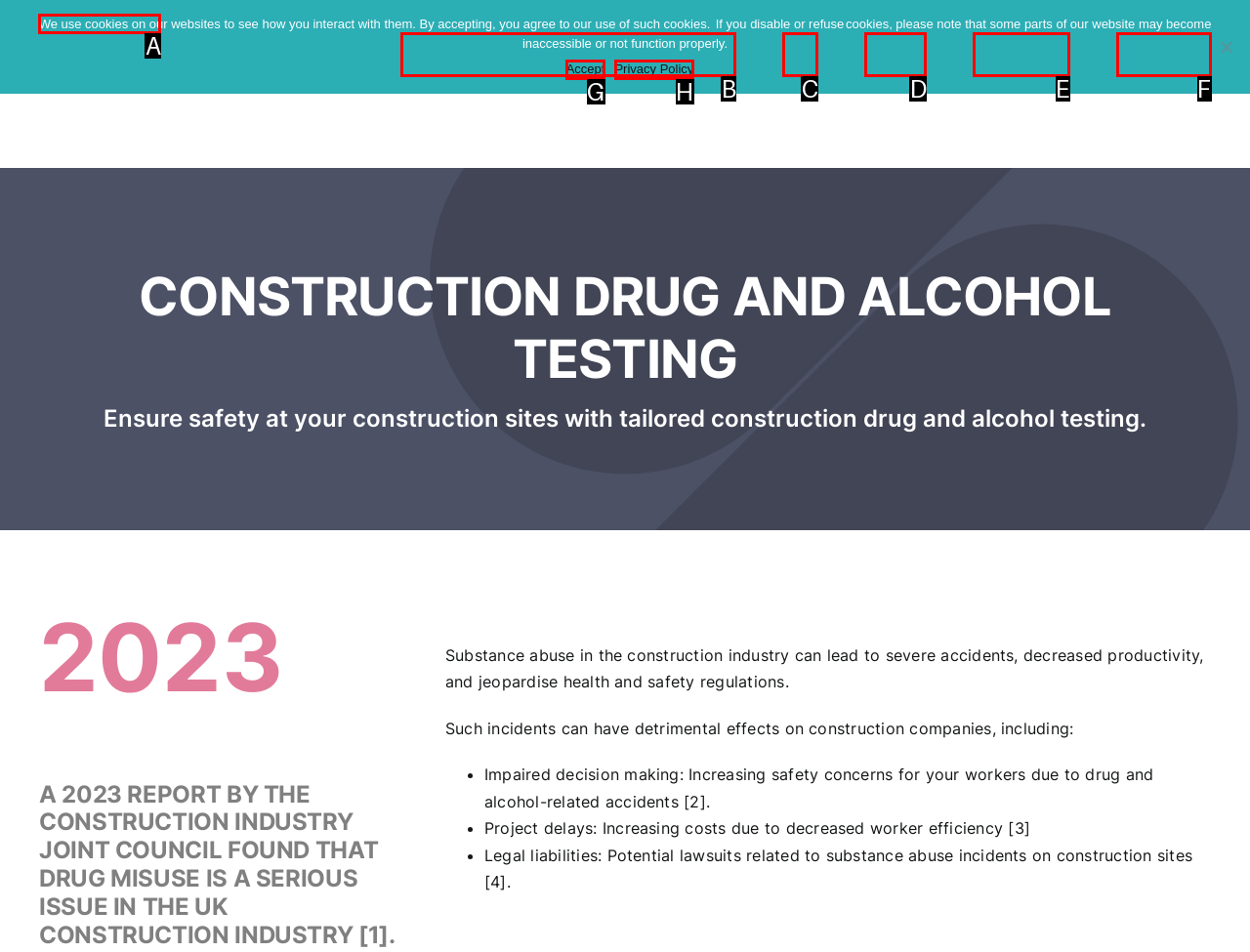Determine which HTML element corresponds to the description: HEALTH. Provide the letter of the correct option.

D